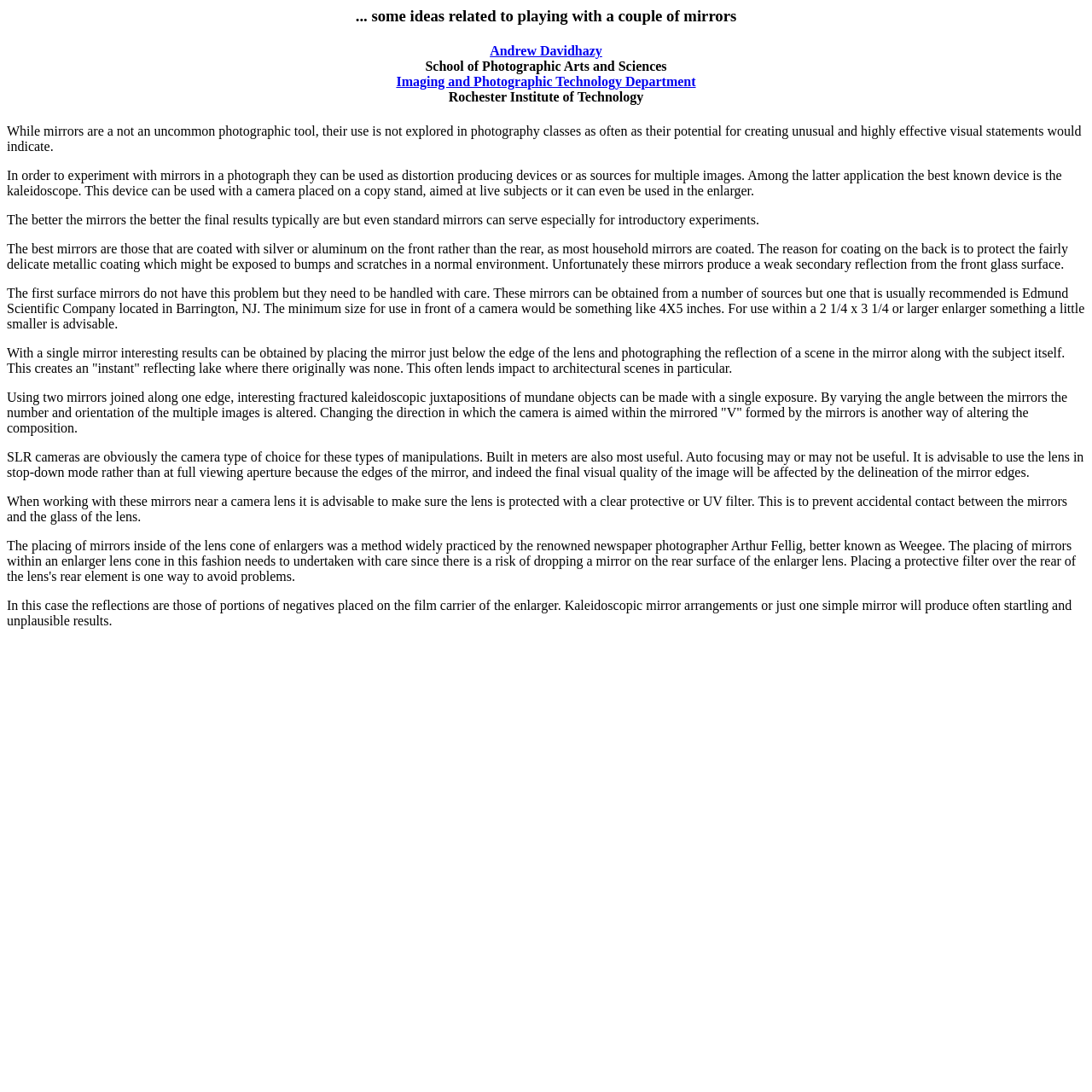Using the provided element description "Imaging and Photographic Technology Department", determine the bounding box coordinates of the UI element.

[0.363, 0.068, 0.637, 0.081]